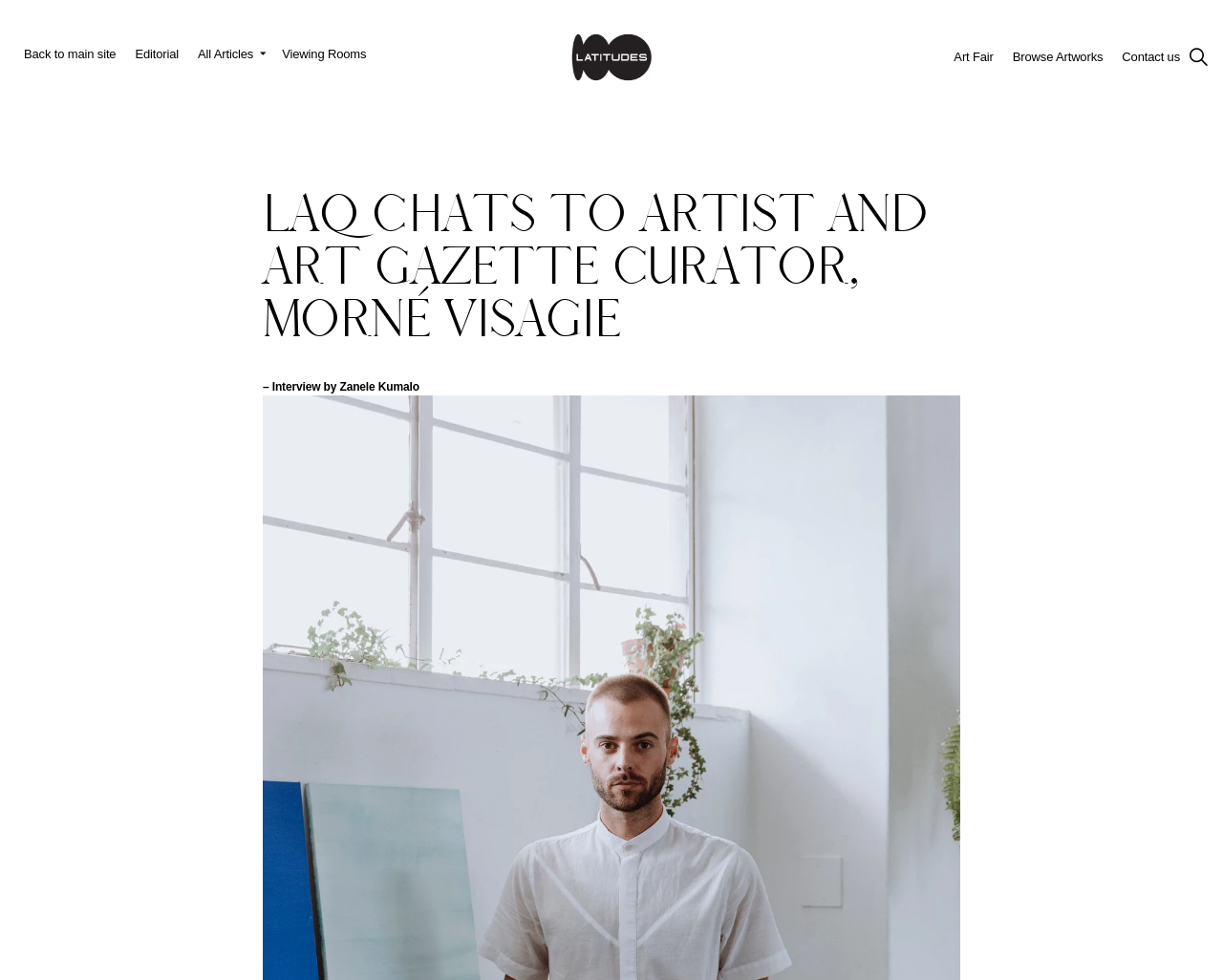Determine the bounding box coordinates for the UI element with the following description: "Browse Artworks". The coordinates should be four float numbers between 0 and 1, represented as [left, top, right, bottom].

[0.82, 0.032, 0.91, 0.085]